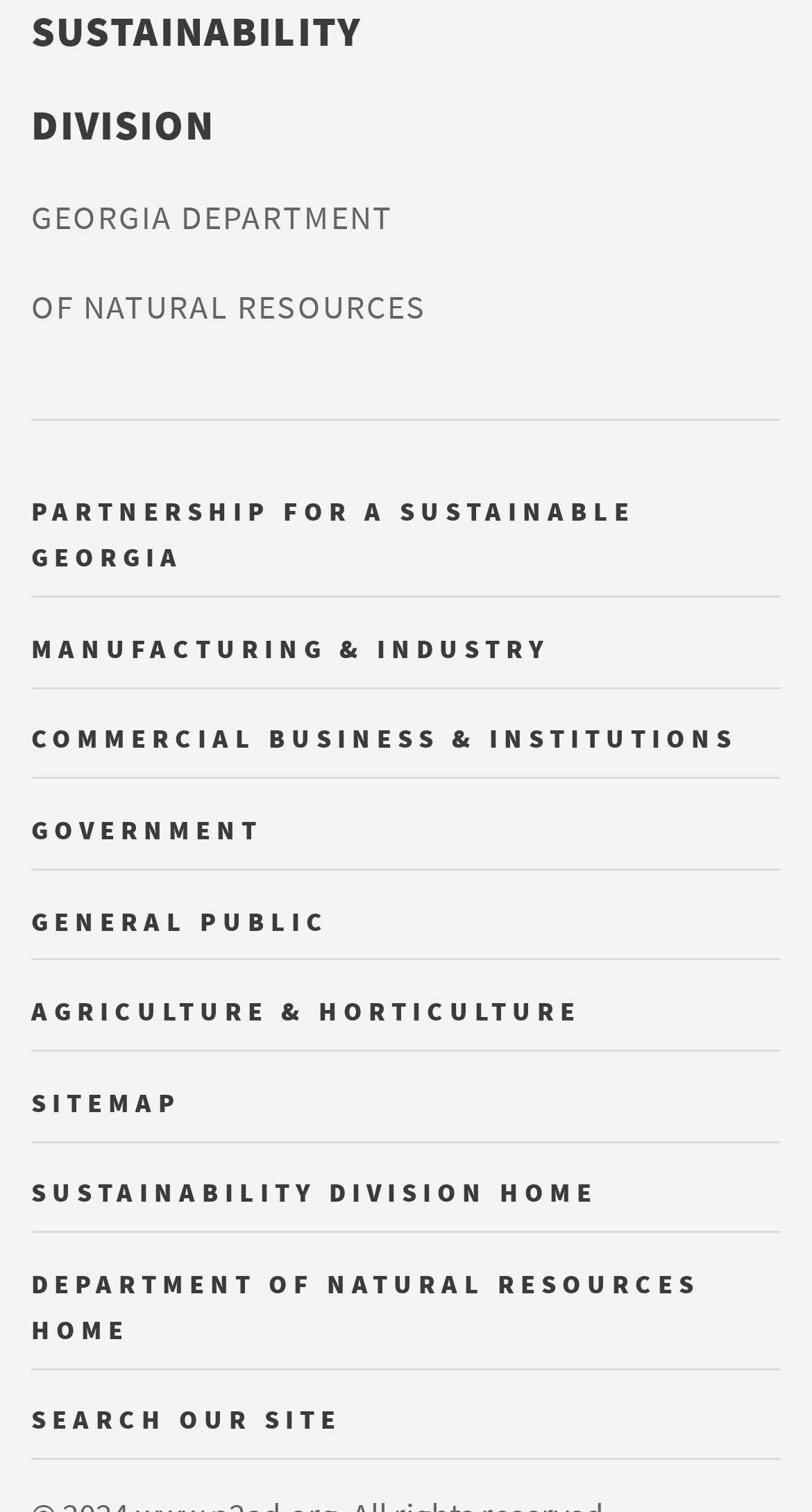How many links are available on the webpage?
Look at the image and answer the question using a single word or phrase.

11